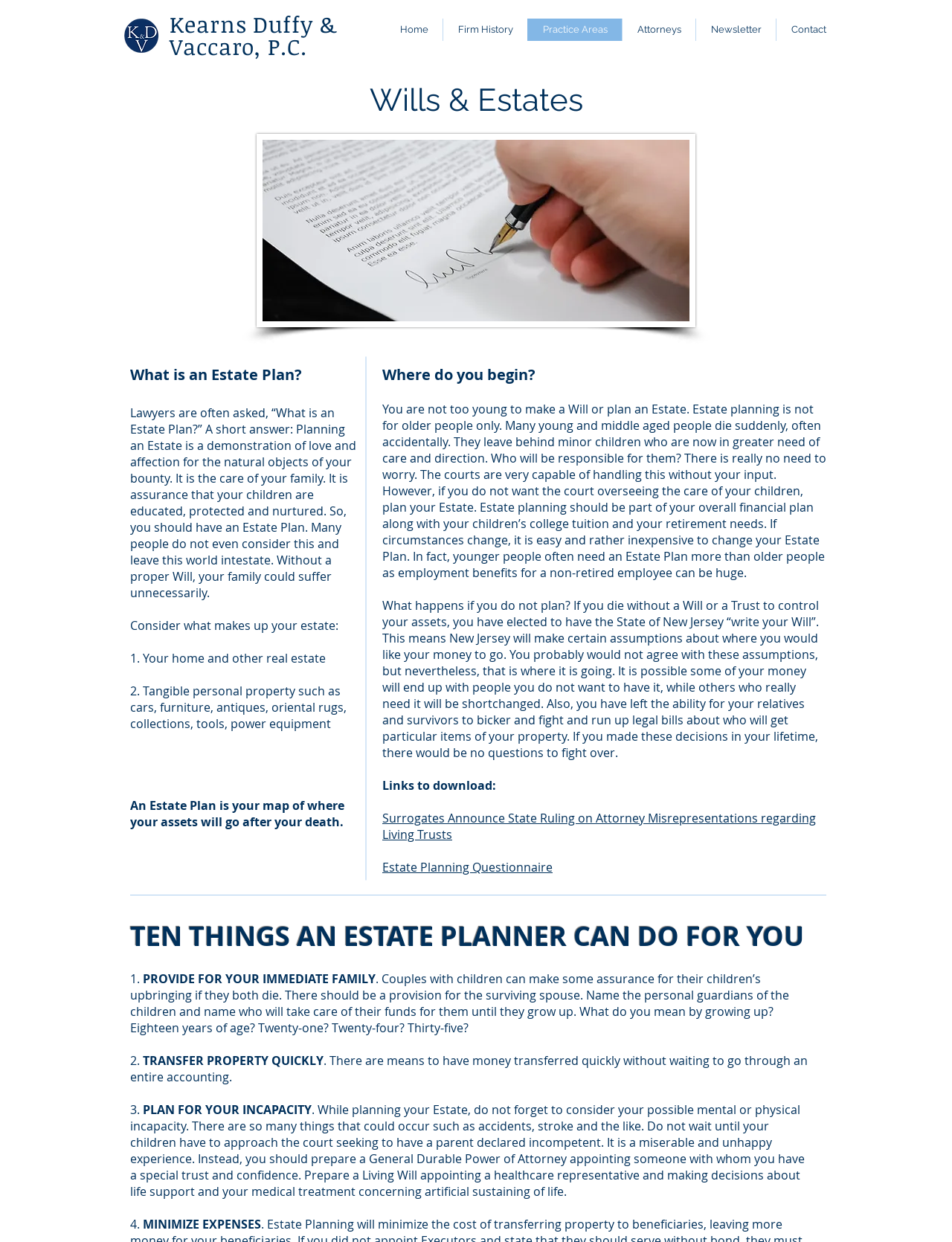Locate the bounding box coordinates of the clickable element to fulfill the following instruction: "Click on the ABOUT link". Provide the coordinates as four float numbers between 0 and 1 in the format [left, top, right, bottom].

None